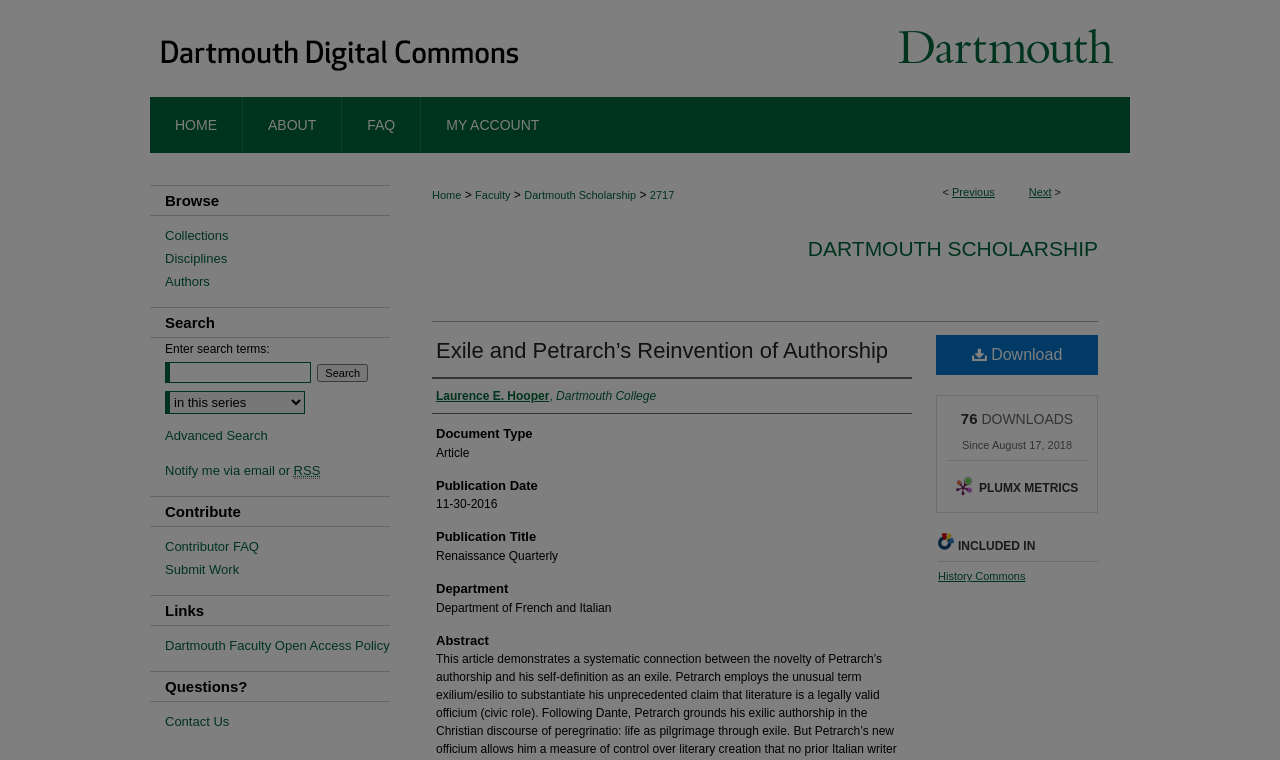Explain the webpage's design and content in an elaborate manner.

This webpage is an academic article titled "Exile and Petrarch’s Reinvention of Authorship" by Laurence E. Hooper. At the top, there is a menu link and a Dartmouth Digital Commons logo, accompanied by a Dartmouth College logo. Below this, there is a navigation menu with links to "HOME", "ABOUT", "FAQ", and "MY ACCOUNT".

On the left side, there is a breadcrumb navigation menu with links to "Home", "Faculty", "Dartmouth Scholarship", and "2717". Above this, there is a heading "DARTMOUTH SCHOLARSHIP" with a link to the same title.

The main content of the article is divided into sections. The first section has a heading "Document Type" with the text "Article" below it. The next section has a heading "Publication Date" with the text "11-30-2016" below it. This is followed by sections with headings "Publication Title", "Department", and "Abstract".

On the right side, there are links to "Previous" and "Next" articles, as well as a link to download the article. Below this, there is a section with the text "DOWNLOADED 76 TIMES" and "Since August 17, 2018". There is also a link to "PLUMX METRICS" with an accompanying image.

Further down, there is a section with a heading "INCLUDED IN" and a link to "History Commons". On the right side, there is a search bar with a label "Enter search terms:" and a button to search. Below this, there are links to "Advanced Search", "Notify me via email or RSS", and "Contribute". The page also has links to "Contributor FAQ", "Submit Work", "Dartmouth Faculty Open Access Policy", and "Contact Us" at the bottom.